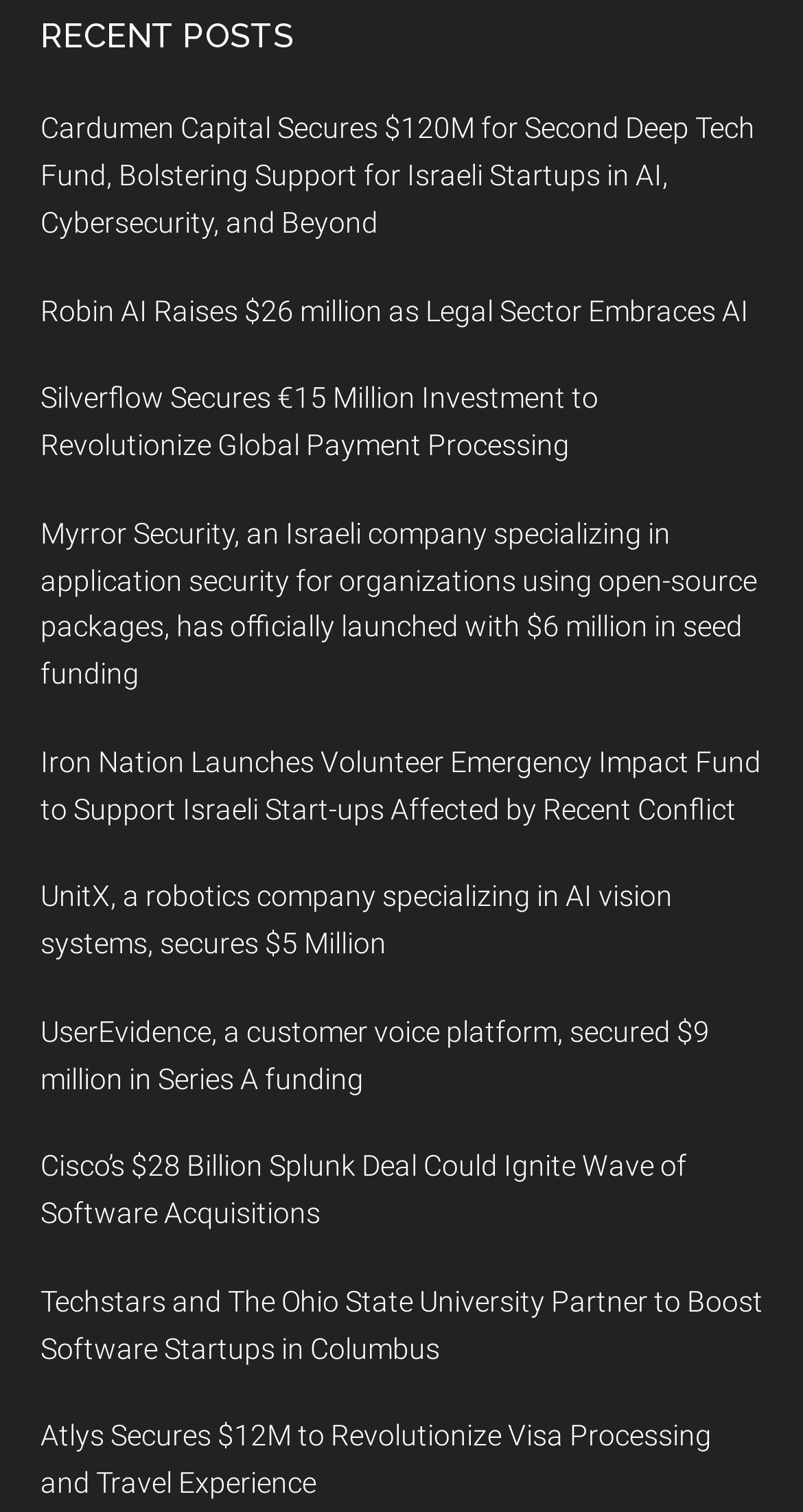Find the bounding box coordinates of the element you need to click on to perform this action: 'Read about Cardumen Capital's second deep tech fund'. The coordinates should be represented by four float values between 0 and 1, in the format [left, top, right, bottom].

[0.05, 0.074, 0.94, 0.158]